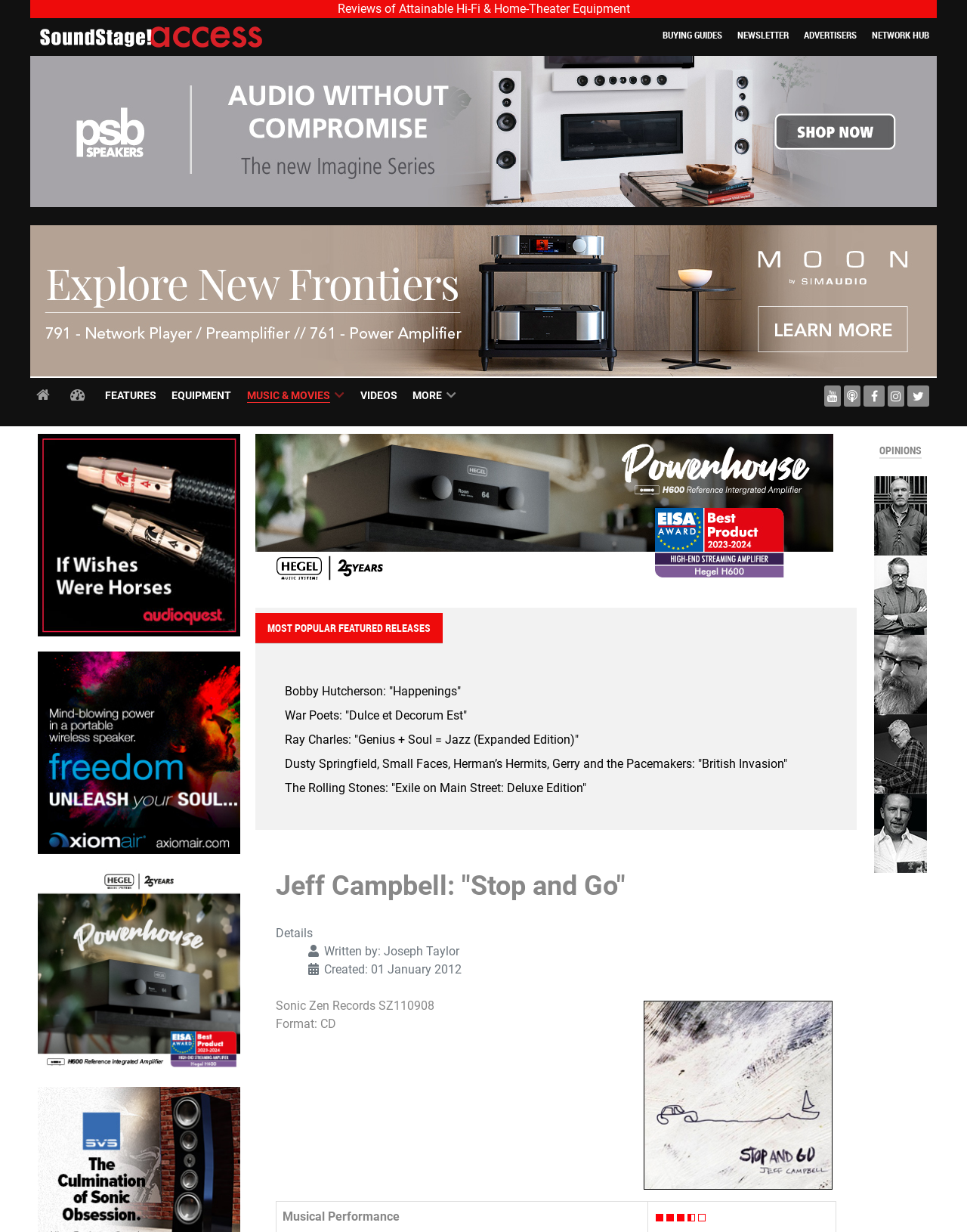Identify the bounding box coordinates of the region I need to click to complete this instruction: "Read the 'MOST POPULAR FEATURED RELEASES' heading".

[0.264, 0.498, 0.458, 0.522]